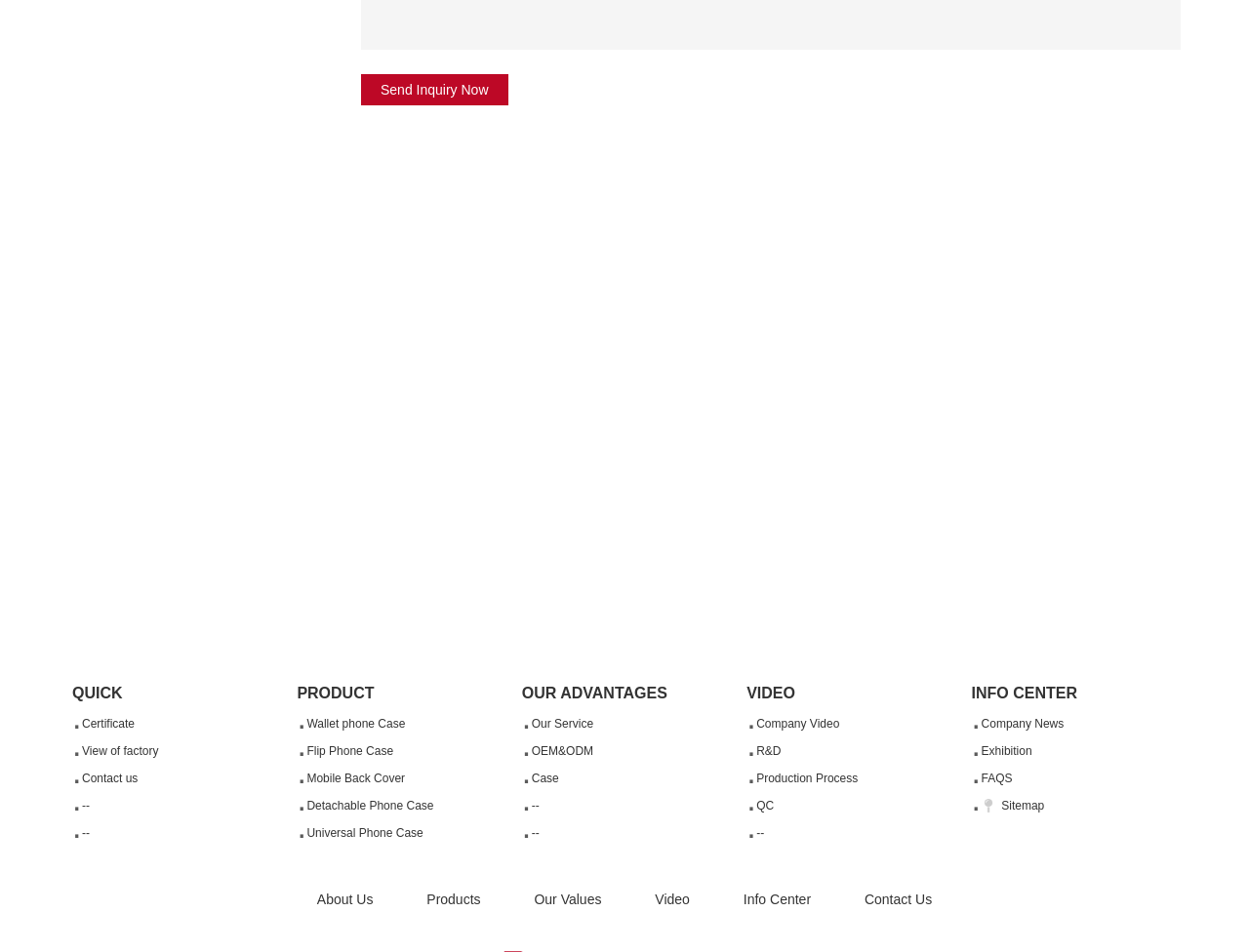Kindly determine the bounding box coordinates of the area that needs to be clicked to fulfill this instruction: "Check the company news".

[0.778, 0.746, 0.942, 0.774]